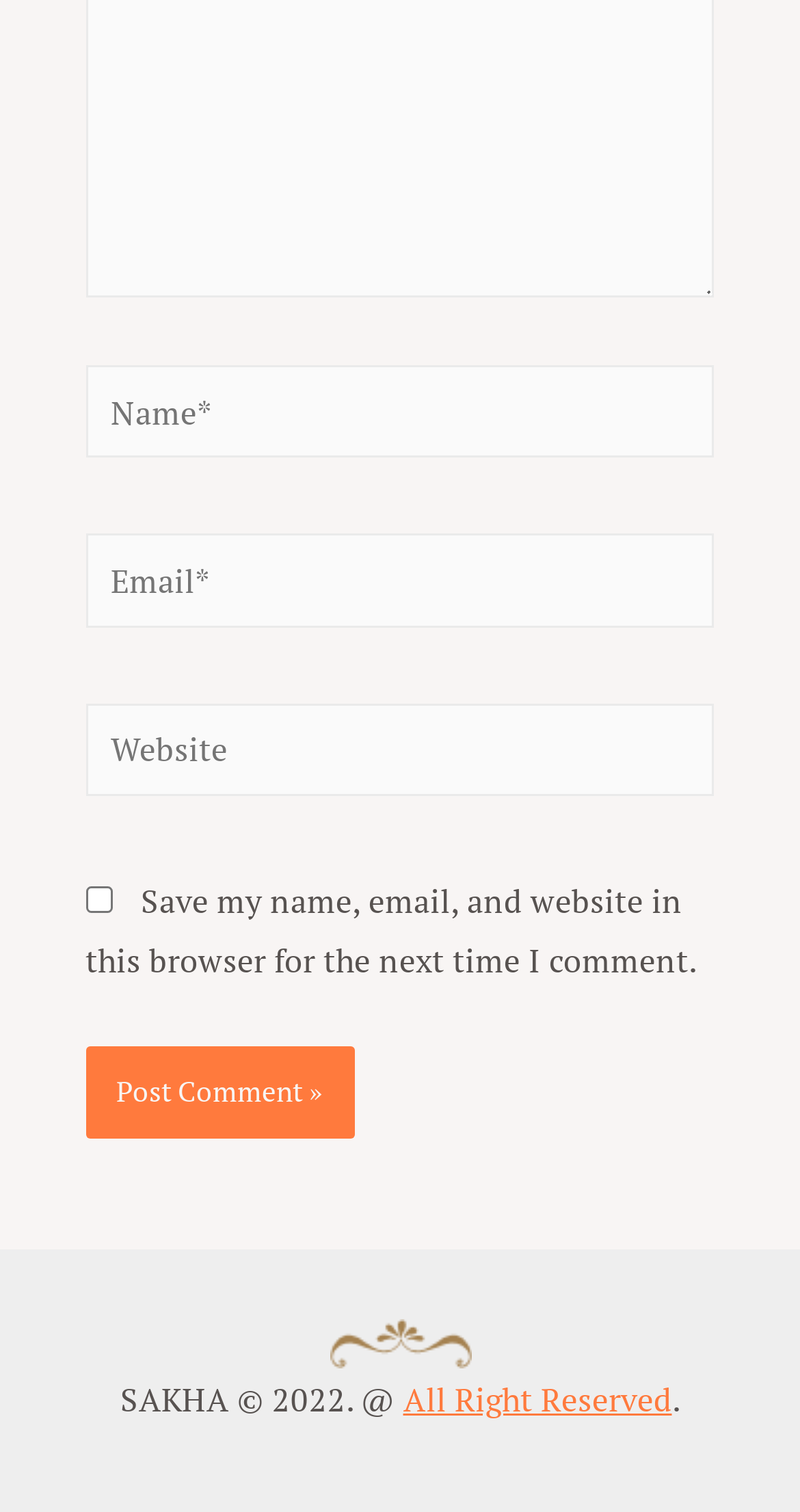Refer to the image and provide an in-depth answer to the question:
What is the copyright year?

The copyright text 'SAKHA © 2022. @' indicates that the copyright year is 2022.